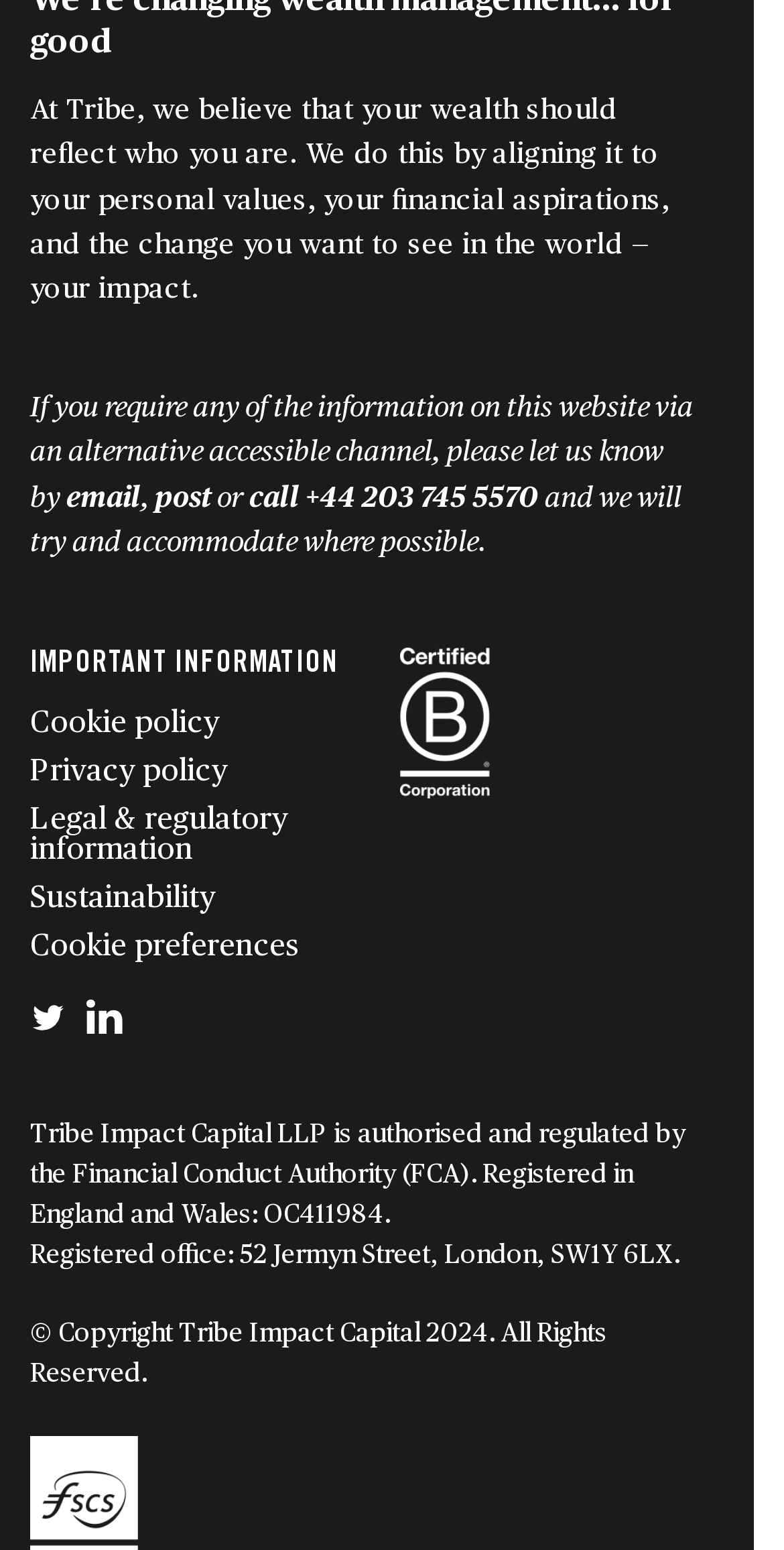Please determine the bounding box coordinates of the element to click in order to execute the following instruction: "View LinkedIn page". The coordinates should be four float numbers between 0 and 1, specified as [left, top, right, bottom].

[0.11, 0.644, 0.156, 0.668]